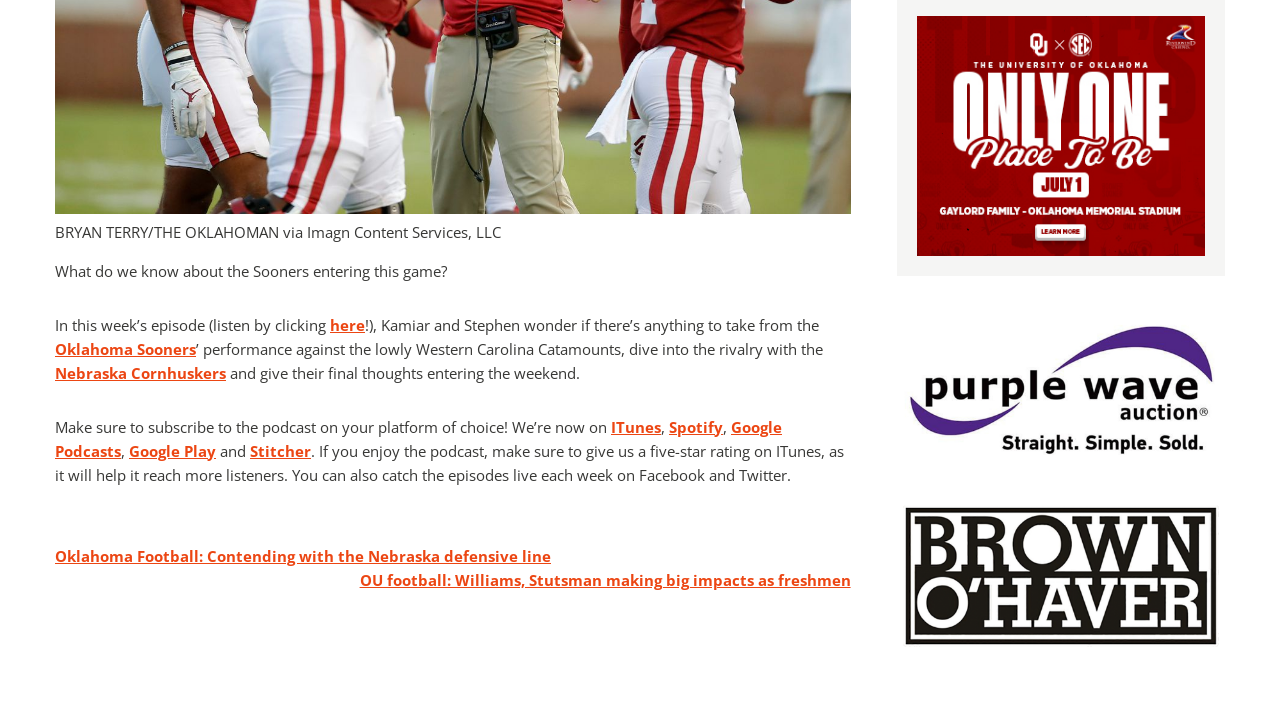Determine the bounding box for the described HTML element: "Google Podcasts". Ensure the coordinates are four float numbers between 0 and 1 in the format [left, top, right, bottom].

[0.043, 0.593, 0.611, 0.656]